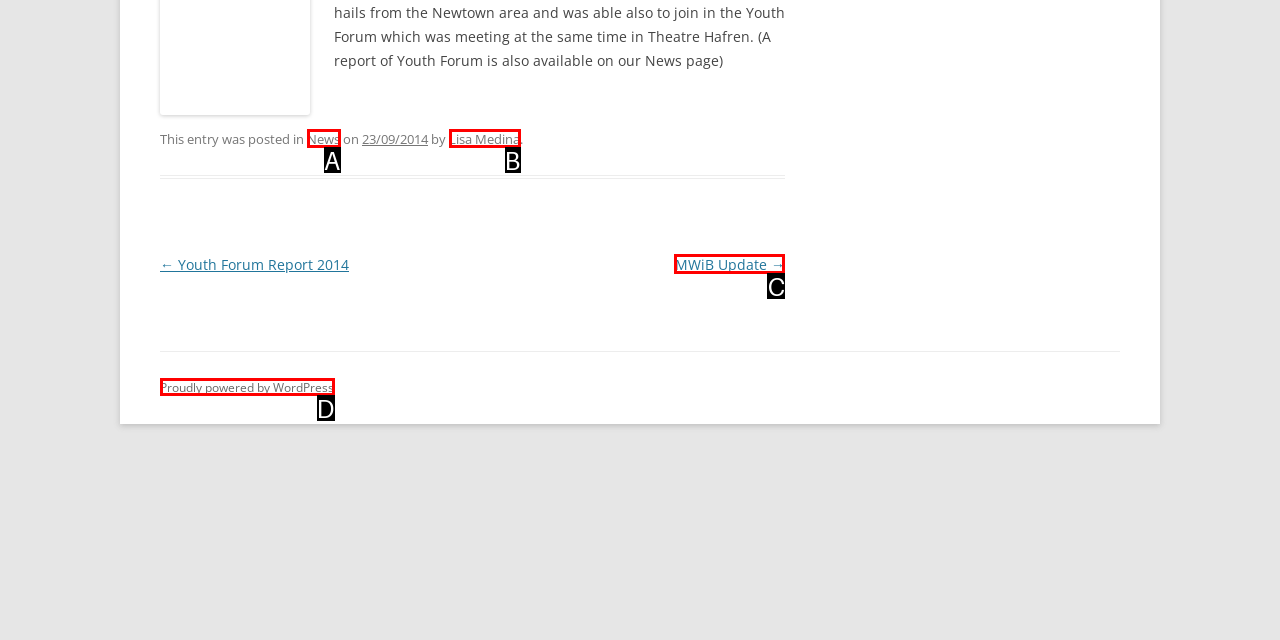From the given choices, determine which HTML element matches the description: News. Reply with the appropriate letter.

A